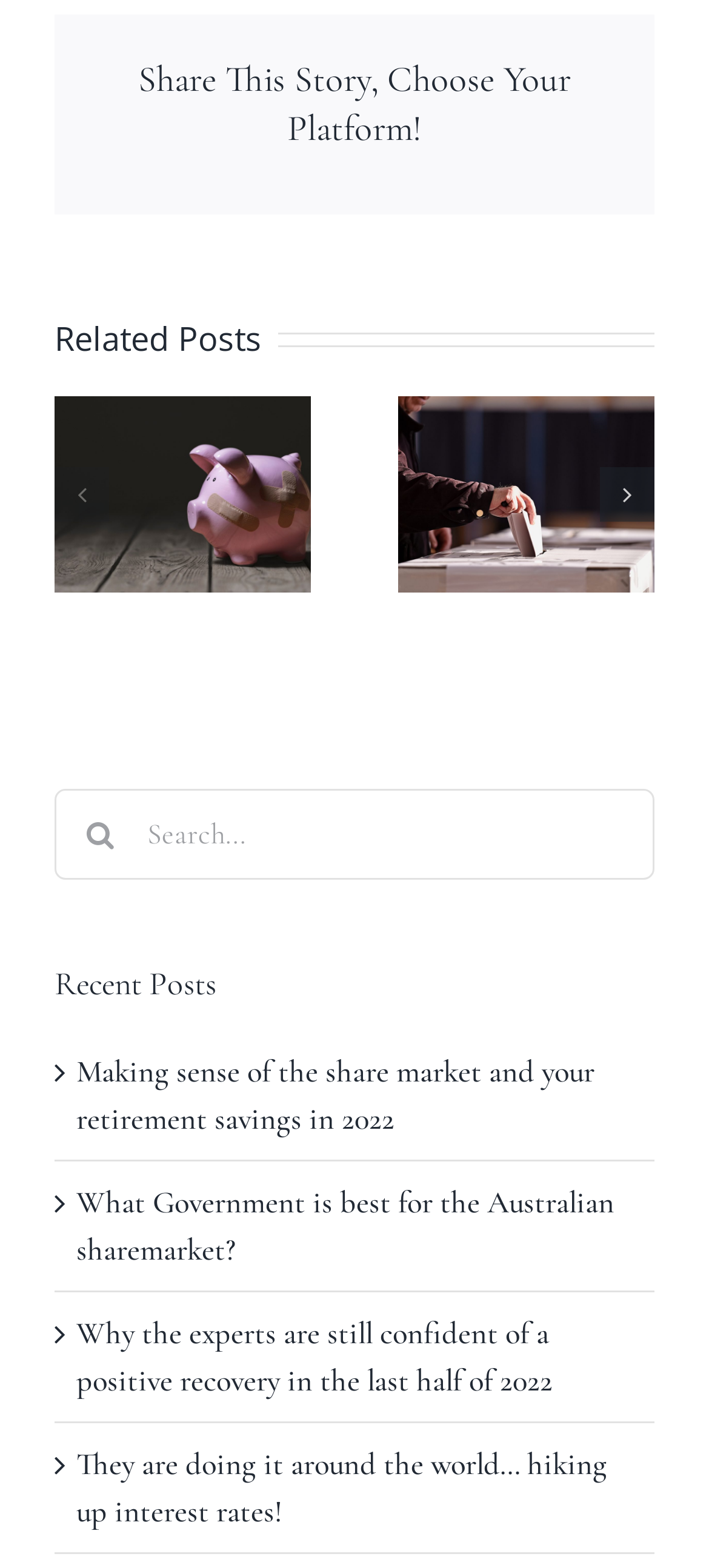How many images are displayed in the related posts section?
Craft a detailed and extensive response to the question.

I counted the number of image elements that are children of the generic element with ID 461, which has the role 'Related Posts'. There are two image elements with IDs 954 and 956, each corresponding to an image in the related posts section.